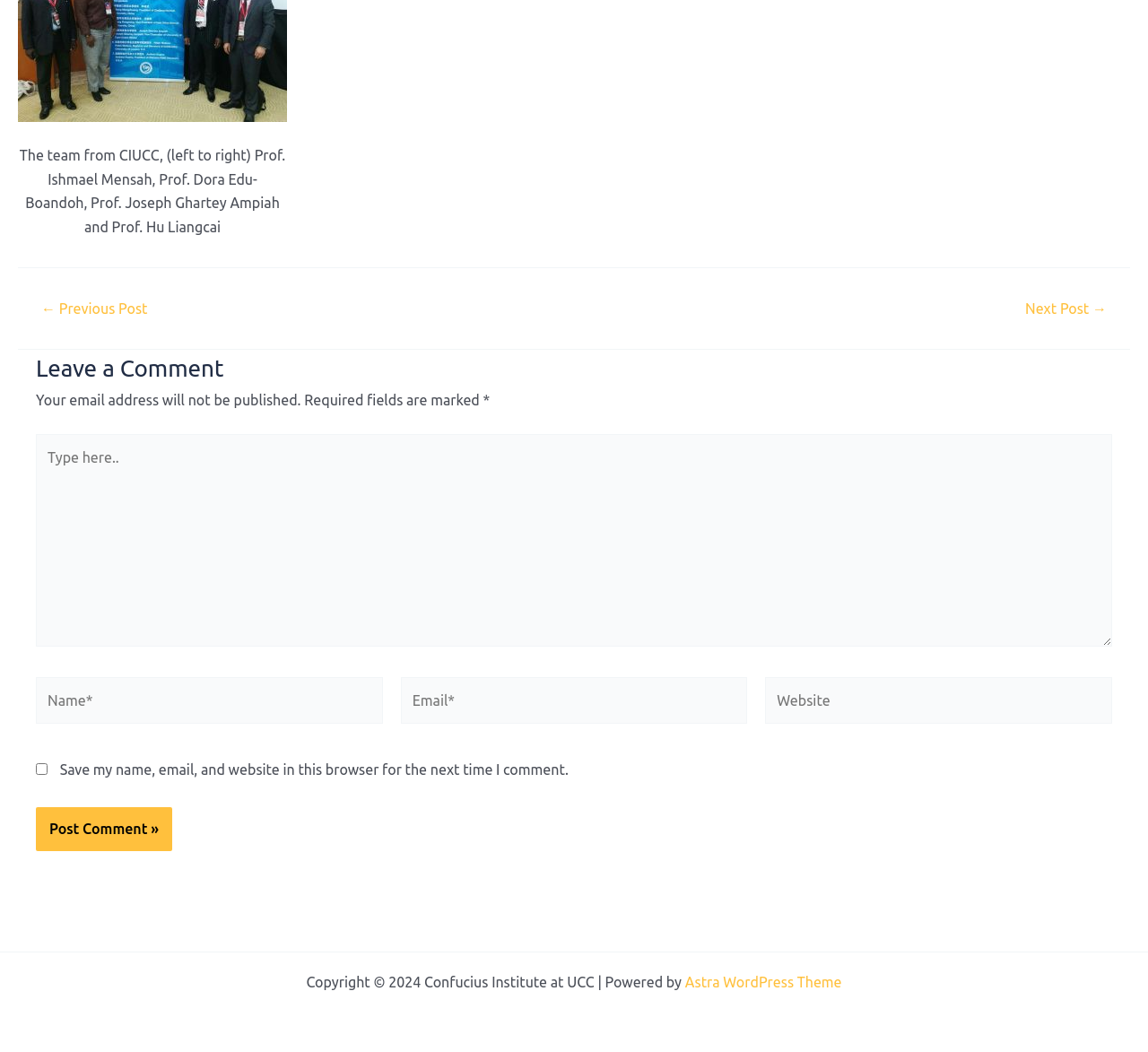What is the purpose of the form?
Could you answer the question in a detailed manner, providing as much information as possible?

The form is located below the 'Leave a Comment' heading, which suggests that its purpose is to allow users to leave a comment on the webpage. The form contains fields for name, email, website, and a checkbox to save the user's information for future comments.